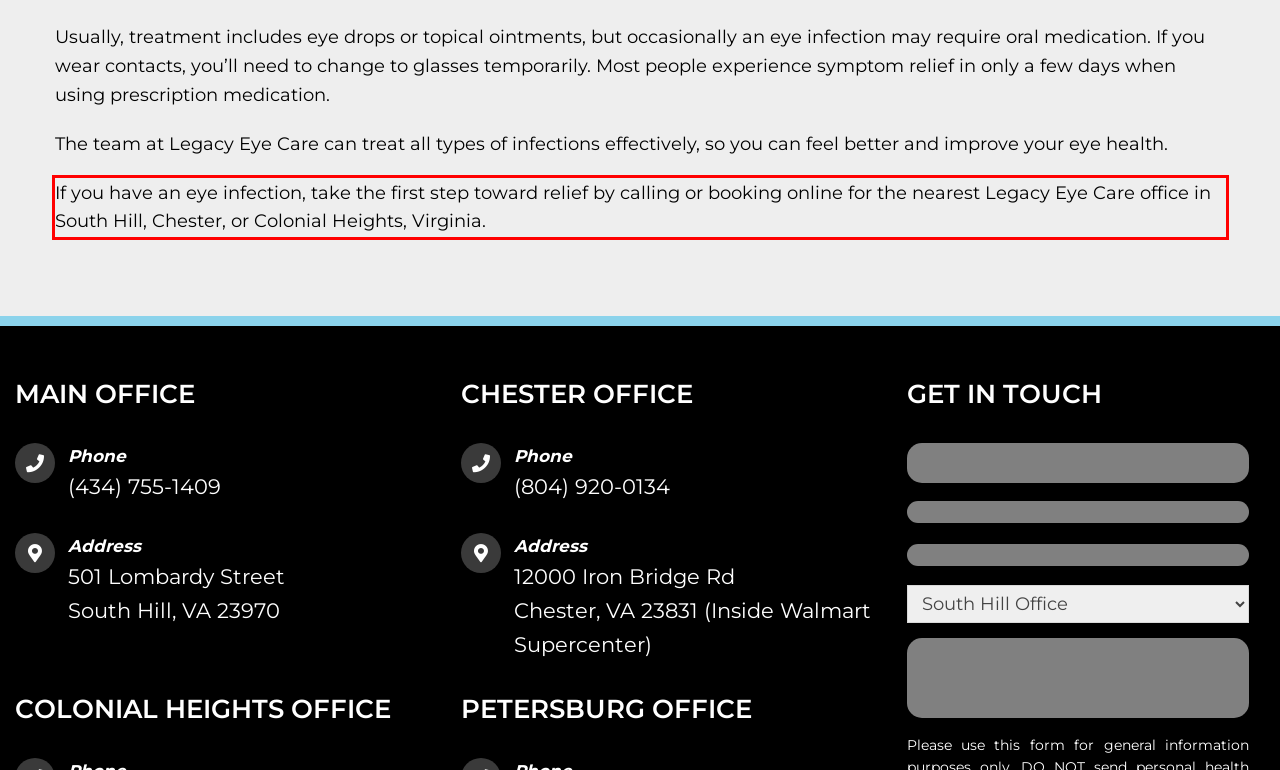Given a webpage screenshot with a red bounding box, perform OCR to read and deliver the text enclosed by the red bounding box.

If you have an eye infection, take the first step toward relief by calling or booking online for the nearest Legacy Eye Care office in South Hill, Chester, or Colonial Heights, Virginia.